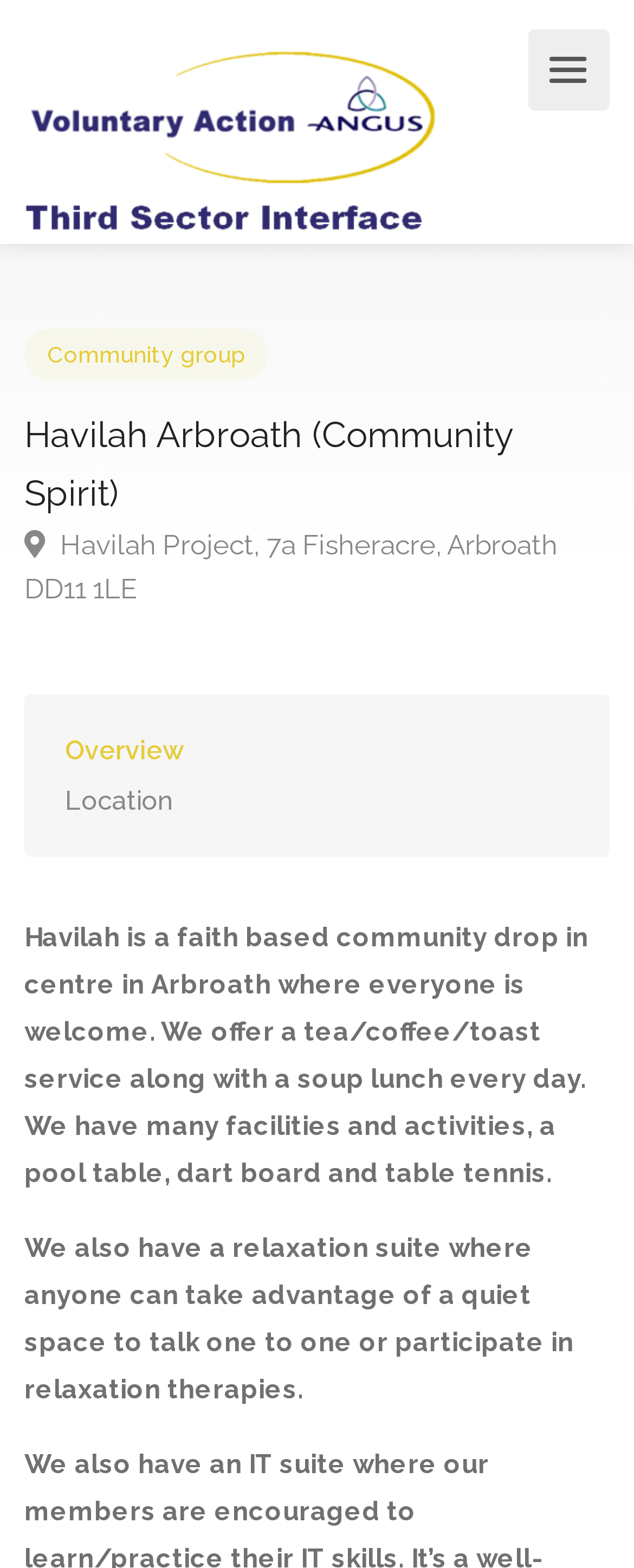Explain in detail what you observe on this webpage.

The webpage is about Havilah Arbroath, a community spirit organization. At the top, there is a logo image of Locality Locator, accompanied by a link with the same name. Below the logo, there is a heading that displays the organization's name, Havilah Arbroath (Community Spirit). 

To the right of the logo, there is a link labeled "Community group". Underneath the heading, there is a link providing the organization's address, 7a Fisheracre, Arbroath DD11 1LE, preceded by an icon. 

Further down, there are two links, "Overview" and "Location", placed side by side. Below these links, there is a paragraph of text that describes the organization's services, including a tea/coffee/toast service, a soup lunch, and various facilities such as a pool table, dart board, and table tennis. 

Finally, there is another paragraph of text that mentions a relaxation suite where visitors can take advantage of a quiet space to talk one to one or participate in relaxation therapies.